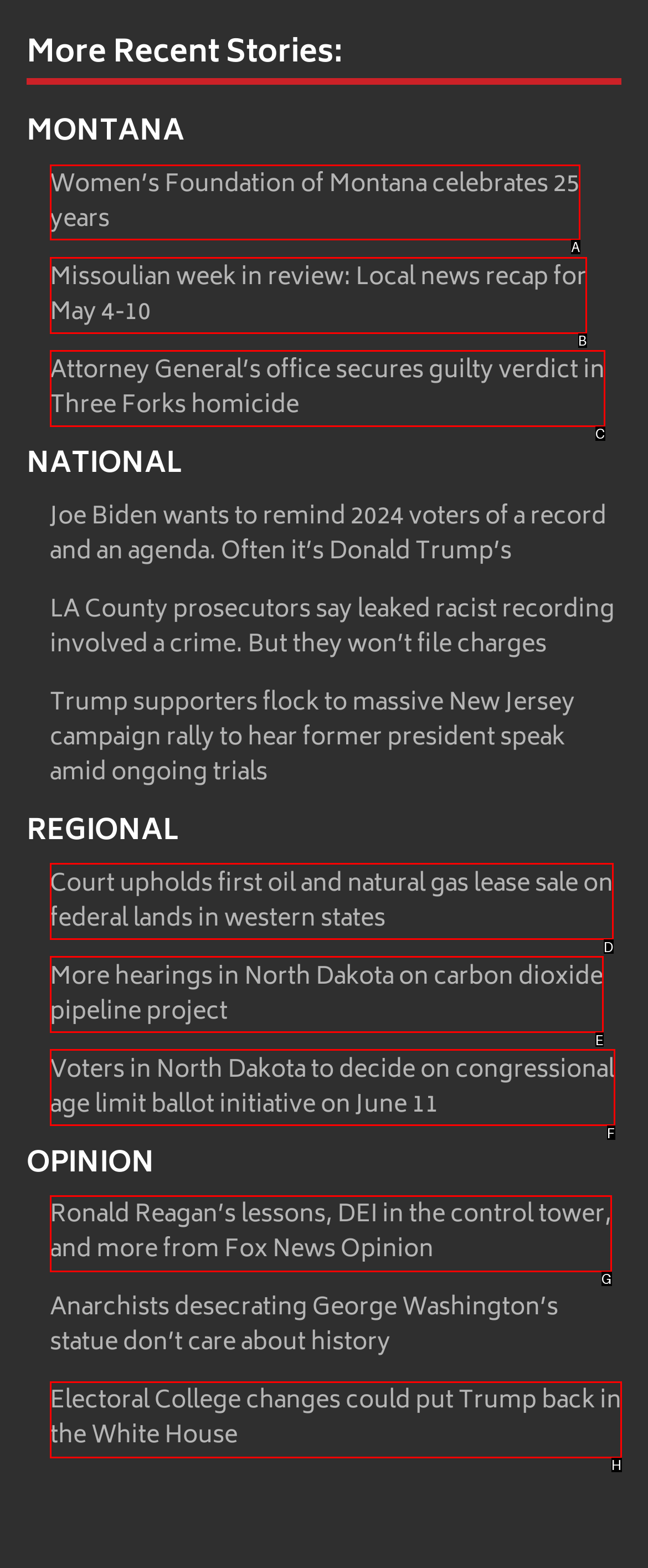Tell me which option I should click to complete the following task: explore history of Lewis Answer with the option's letter from the given choices directly.

None